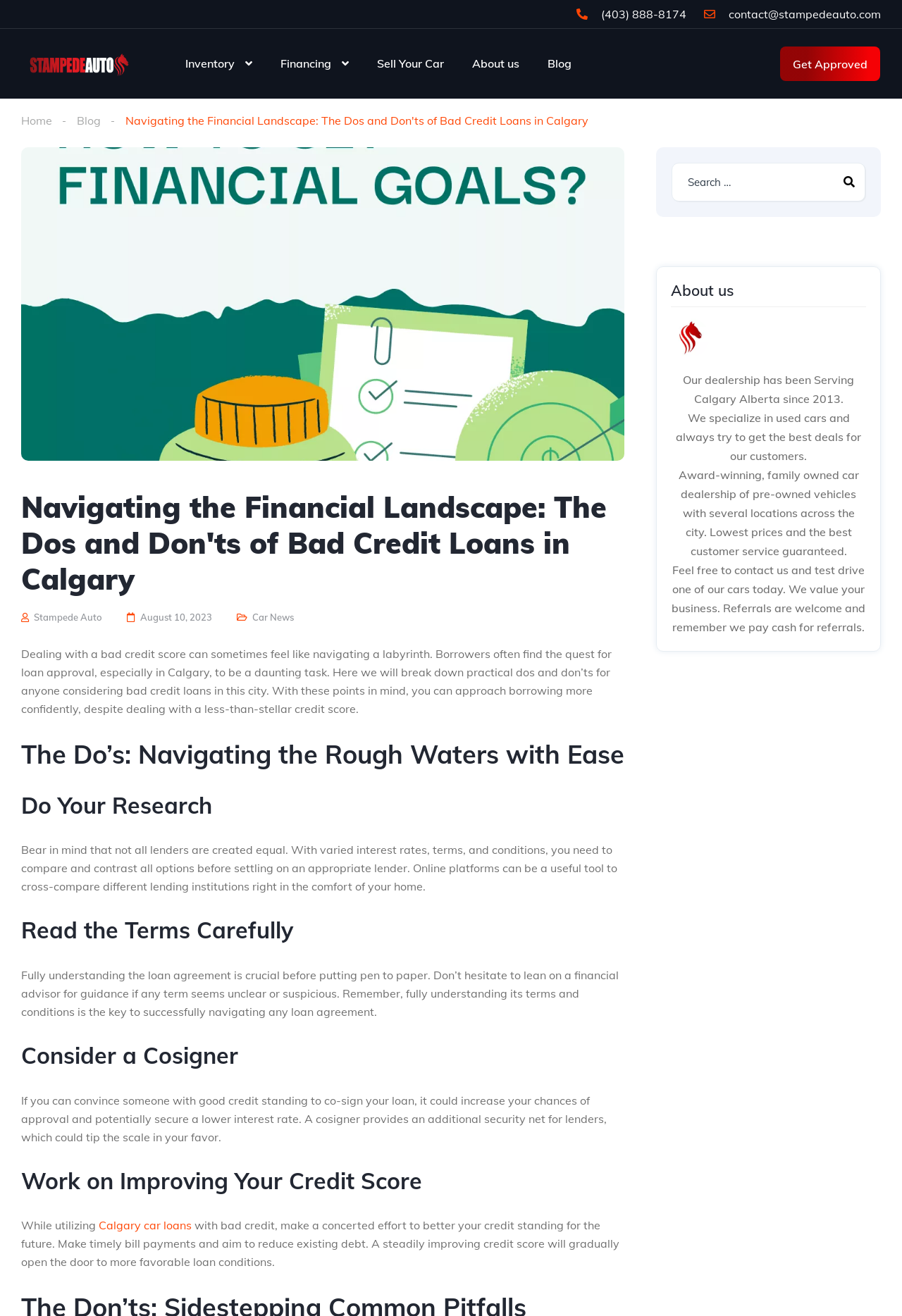What is the name of the dealership?
Give a single word or phrase as your answer by examining the image.

Stampede Auto